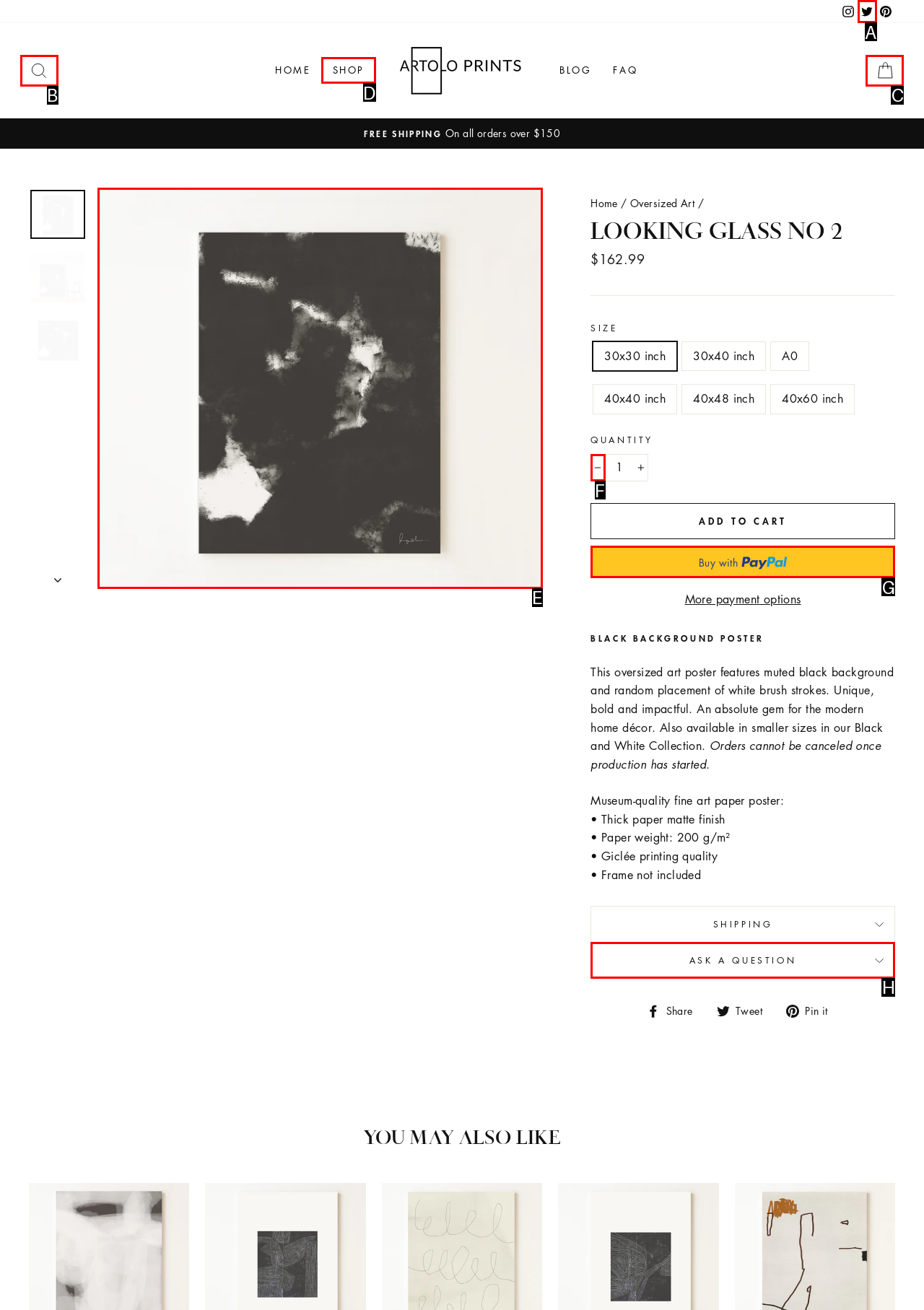Determine which HTML element matches the given description: Ask a question. Provide the corresponding option's letter directly.

H